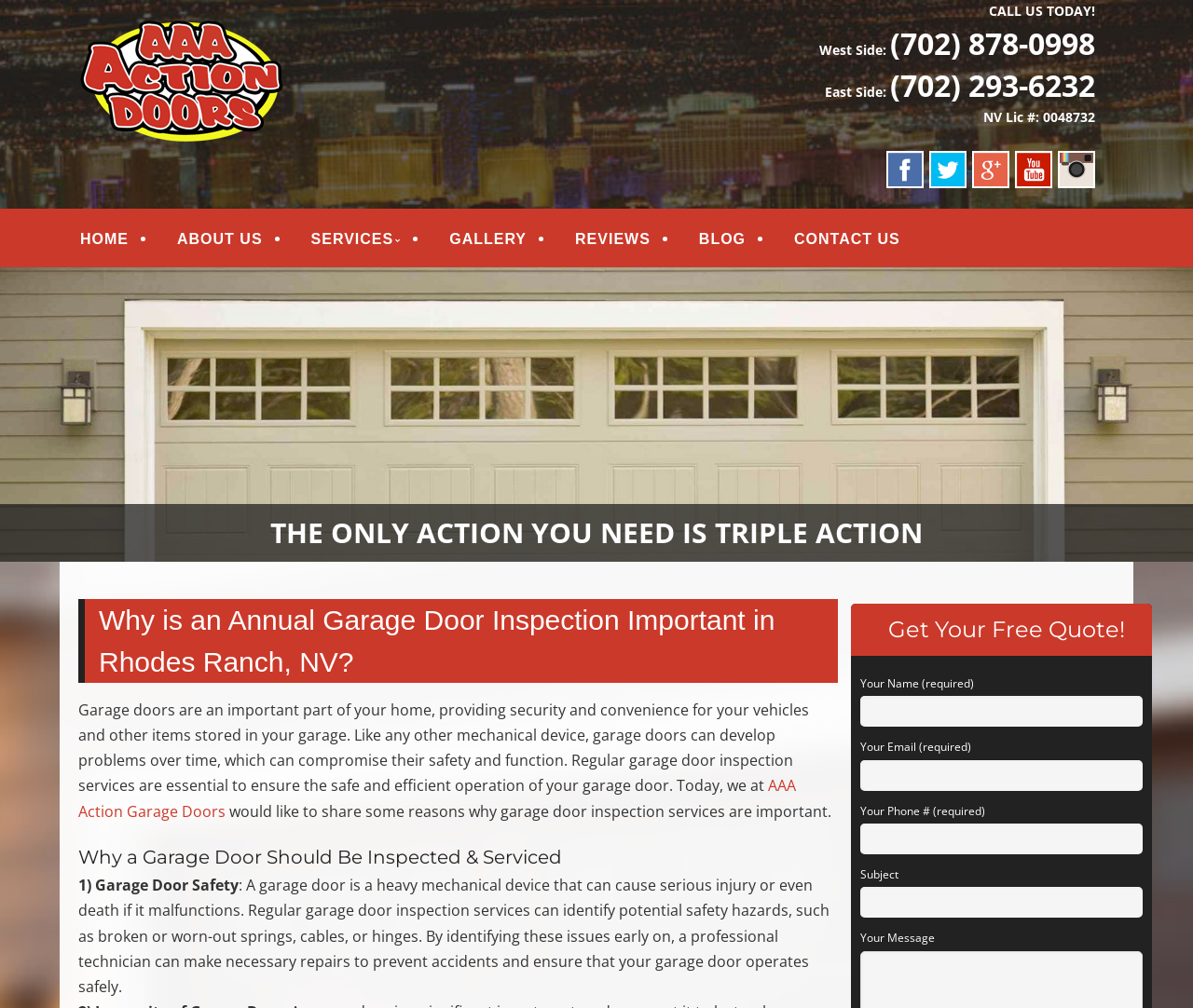Please identify the bounding box coordinates of the element I need to click to follow this instruction: "Call the West Side phone number".

[0.746, 0.023, 0.918, 0.063]